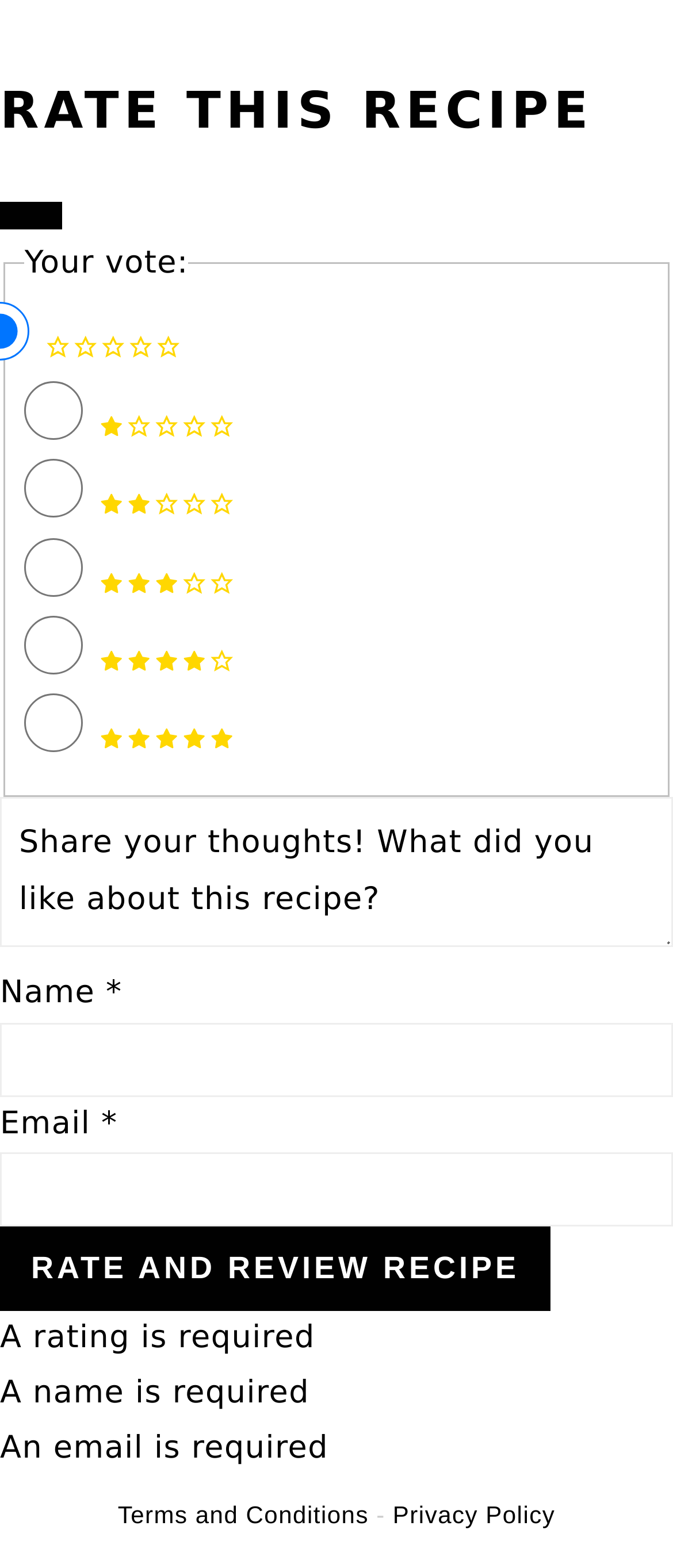Find the bounding box coordinates of the clickable area that will achieve the following instruction: "view privacy policy".

[0.584, 0.957, 0.825, 0.974]